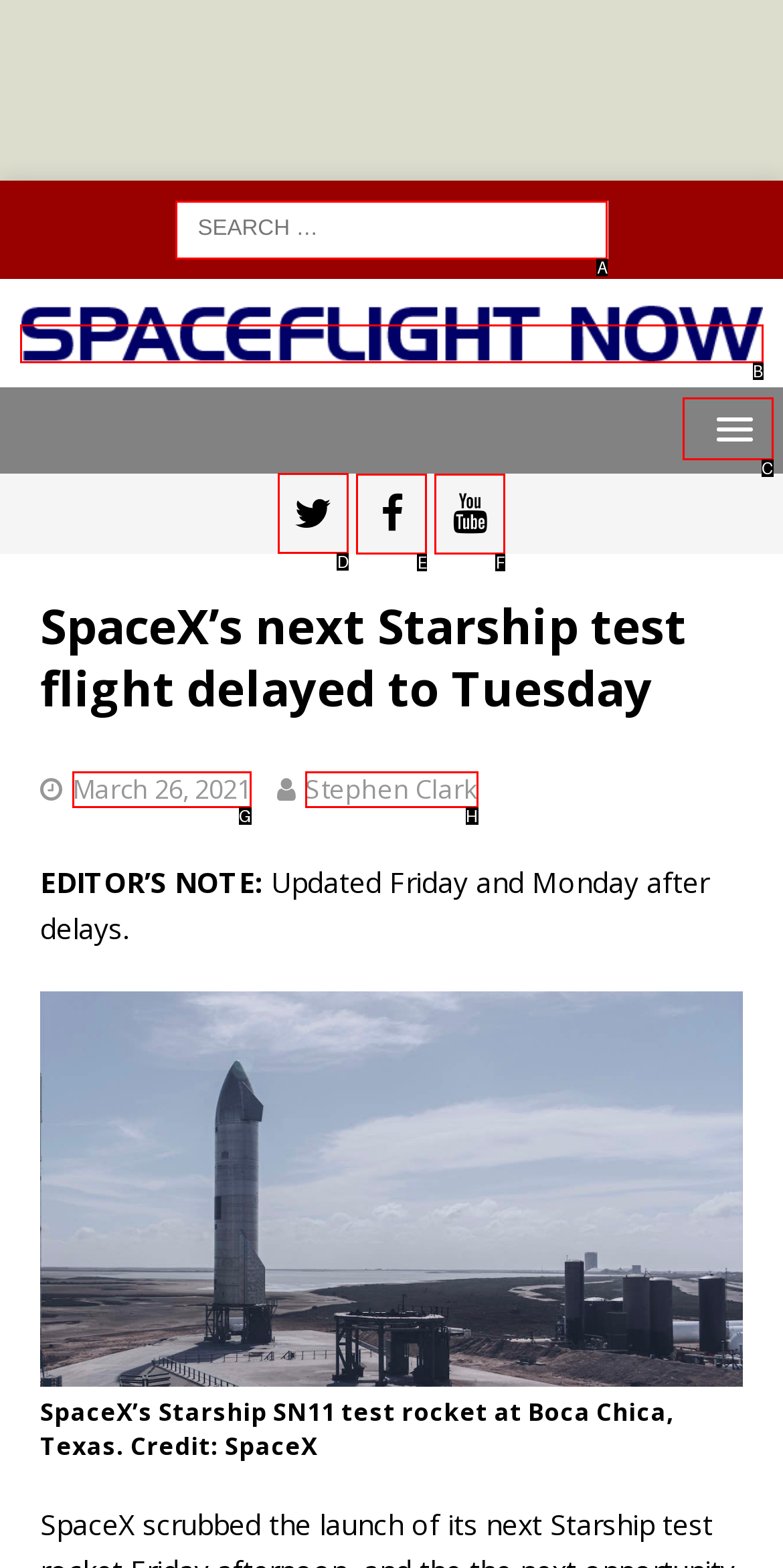Specify which UI element should be clicked to accomplish the task: Schedule a campus visit. Answer with the letter of the correct choice.

None